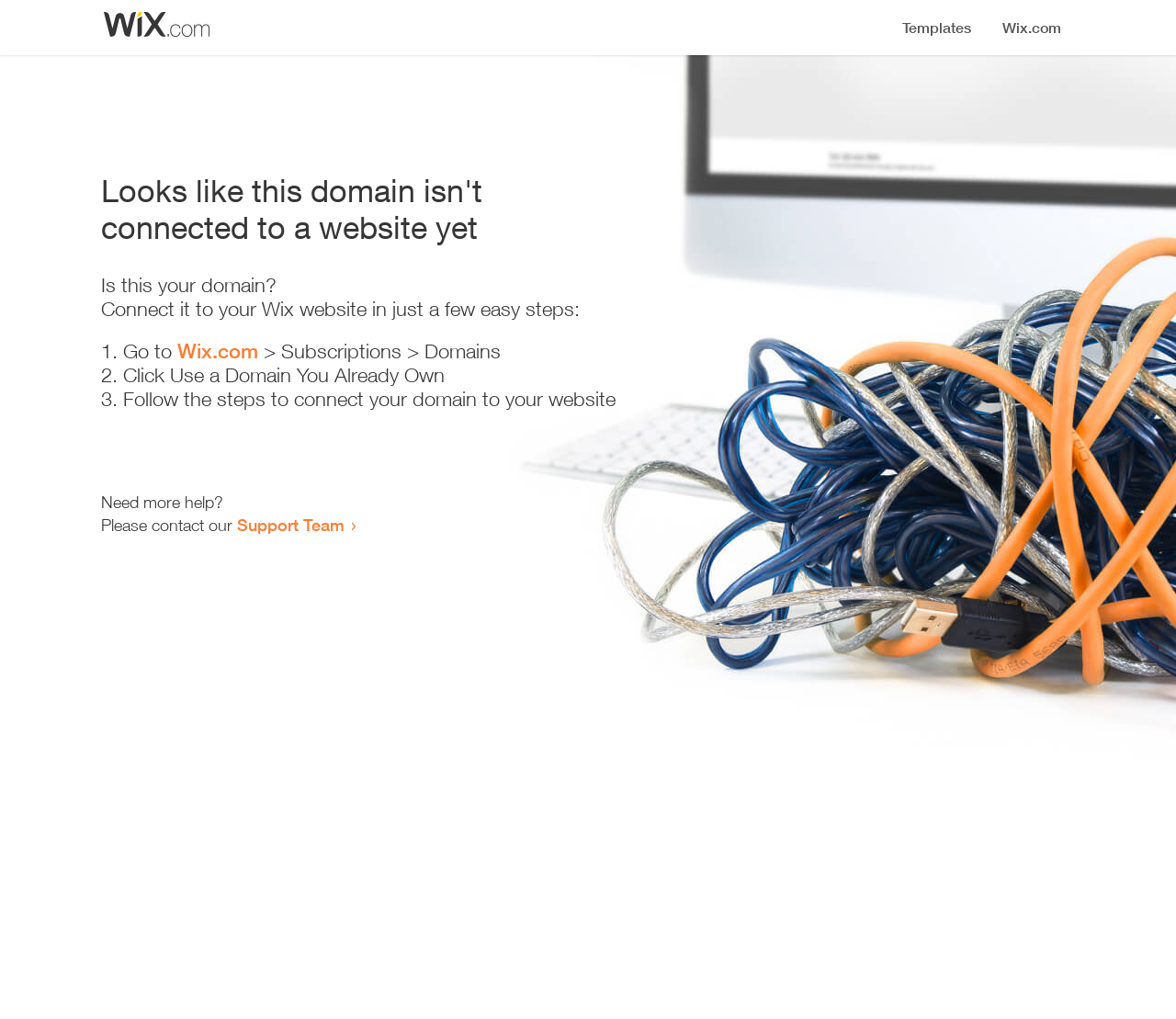Determine the title of the webpage and give its text content.

Looks like this domain isn't
connected to a website yet